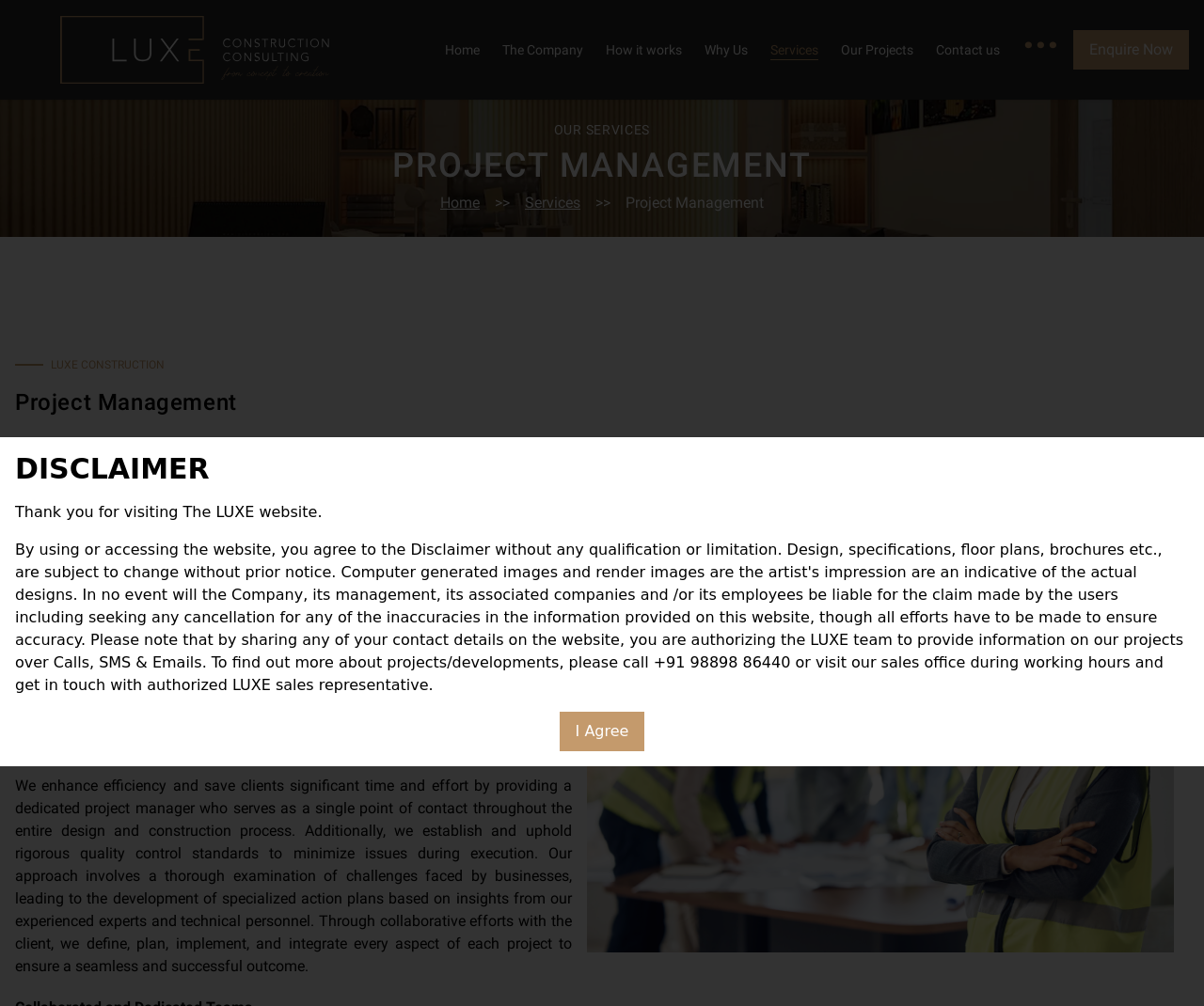Provide the bounding box coordinates for the area that should be clicked to complete the instruction: "Click the '...' button".

[0.849, 0.021, 0.879, 0.078]